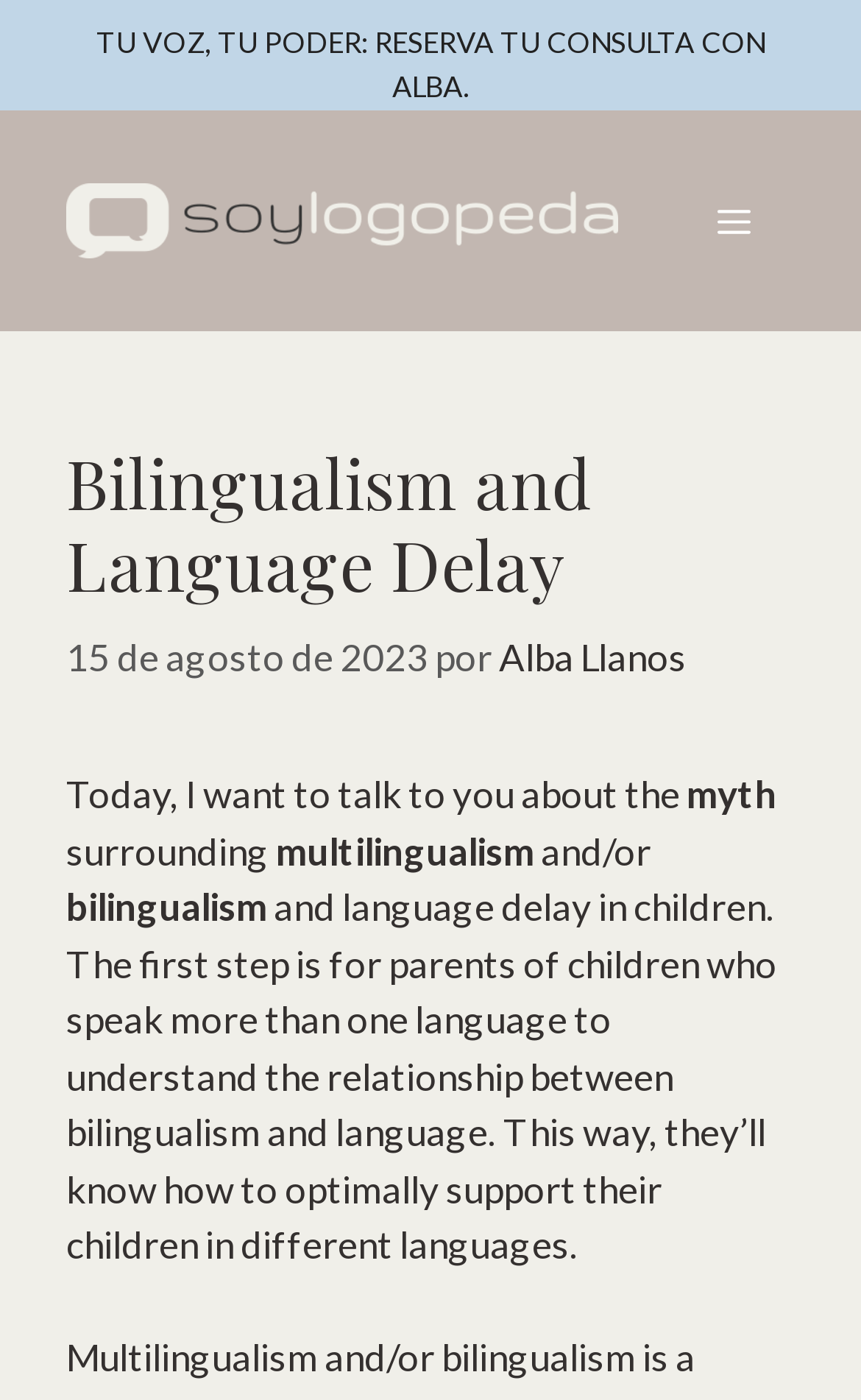What is the date of the article?
Please provide a single word or phrase as the answer based on the screenshot.

15 de agosto de 2023